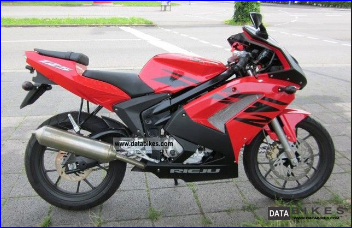Offer a detailed caption for the image presented.

The image showcases a 2012 Rieju RS 2125, a lightweight motorcycle known for its sporty design and performance. The motorcycle features a striking red color scheme with bold black graphics, emphasizing its aggressive styling. It is equipped with an aerodynamic fairing, a single exhaust on the right side, and sporty alloy wheels, signifying its youthful and dynamic character. 

The bike is parked on a smooth pavement, surrounded by greenery in the background, which adds to the overall vibrant and lively aesthetic. The image captures the essence of the motorcycle, highlighting its potential for both city commuting and spirited rides. The watermark from the website "databikes.com" is visible, indicating the source of the image. 

In summary, this photo gives viewers a clear view of the 2012 Rieju RS 2125, celebrating its design and features that appeal to motorcycle enthusiasts.